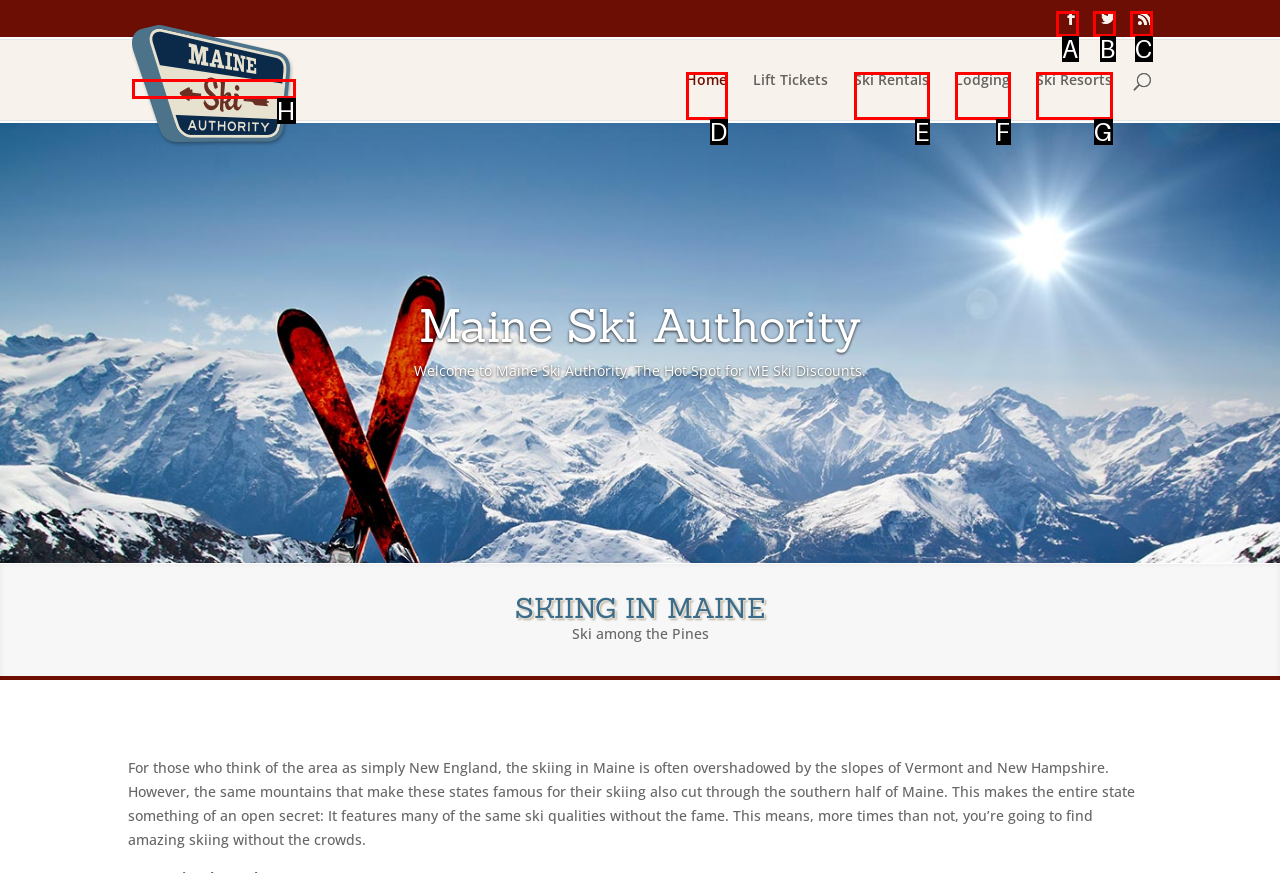Select the letter of the option that corresponds to: alt="Maine Ski Authority"
Provide the letter from the given options.

H